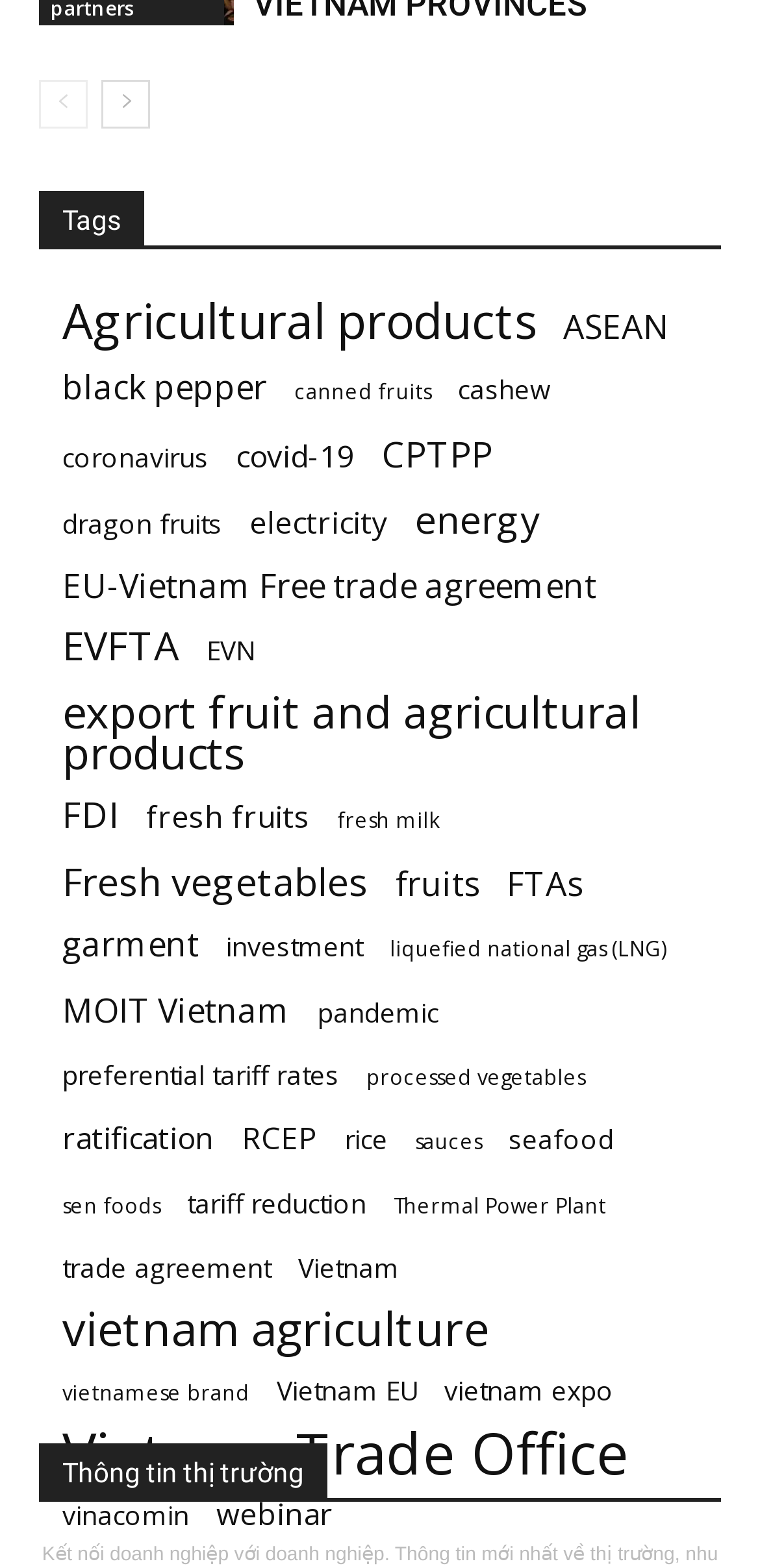Pinpoint the bounding box coordinates of the element you need to click to execute the following instruction: "Check out Vietnam EU". The bounding box should be represented by four float numbers between 0 and 1, in the format [left, top, right, bottom].

[0.364, 0.874, 0.549, 0.9]